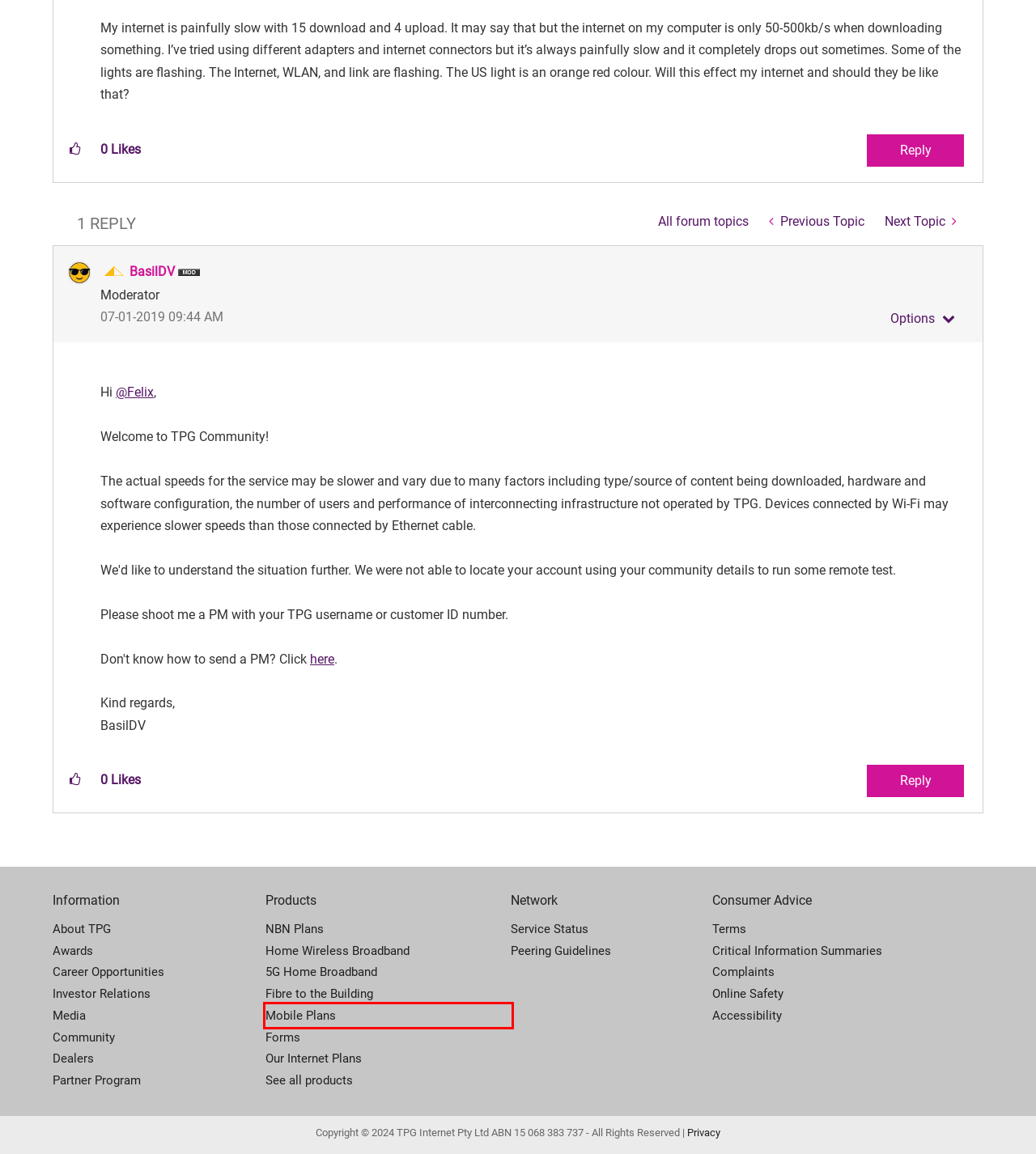A screenshot of a webpage is provided, featuring a red bounding box around a specific UI element. Identify the webpage description that most accurately reflects the new webpage after interacting with the selected element. Here are the candidates:
A. Online Safety & Content Filtering | TPG website
B. SIM Only Mobile Plans with more data | TPG
C. TPG Fibre Plans | TPG
D. Home Wireless Broadband Plan on 4G network | TPG
E. TPG Community - Ask, answer and talk about our products
F. TPG Privacy Policy
G. Peering Guidelines | TPG website
H. About BasilDV - TPG Community

B